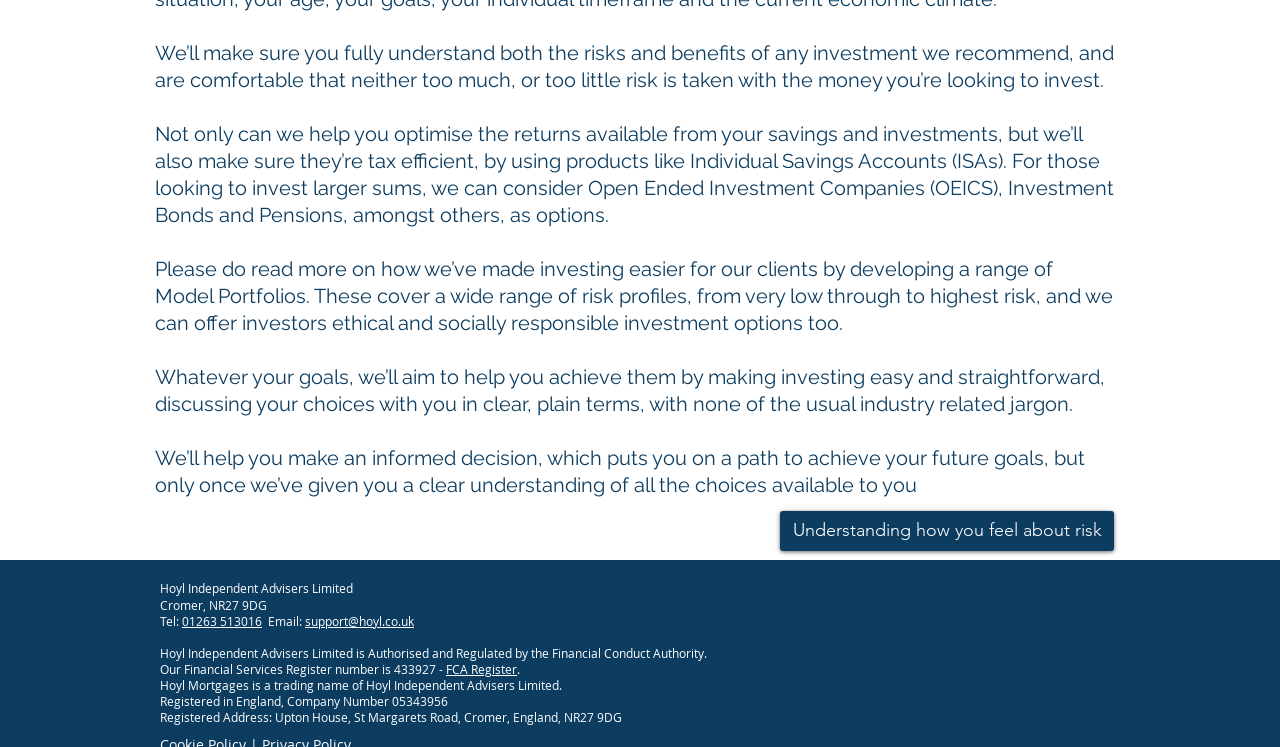Determine the bounding box coordinates of the UI element described below. Use the format (top-left x, top-left y, bottom-right x, bottom-right y) with floating point numbers between 0 and 1: support@hoyl.co.uk

[0.238, 0.821, 0.323, 0.842]